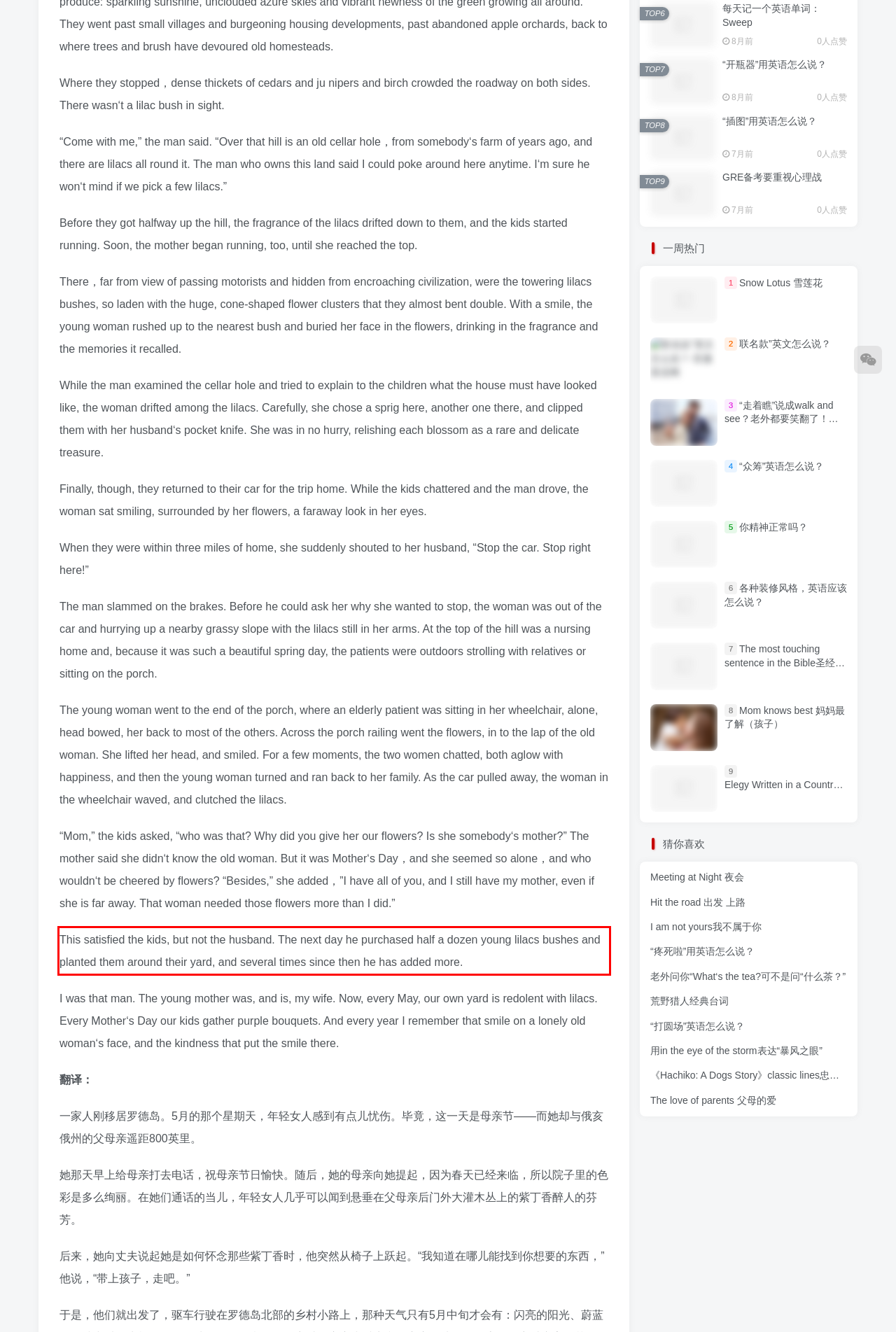With the provided screenshot of a webpage, locate the red bounding box and perform OCR to extract the text content inside it.

This satisfied the kids, but not the husband. The next day he purchased half a dozen young lilacs bushes and planted them around their yard, and several times since then he has added more.